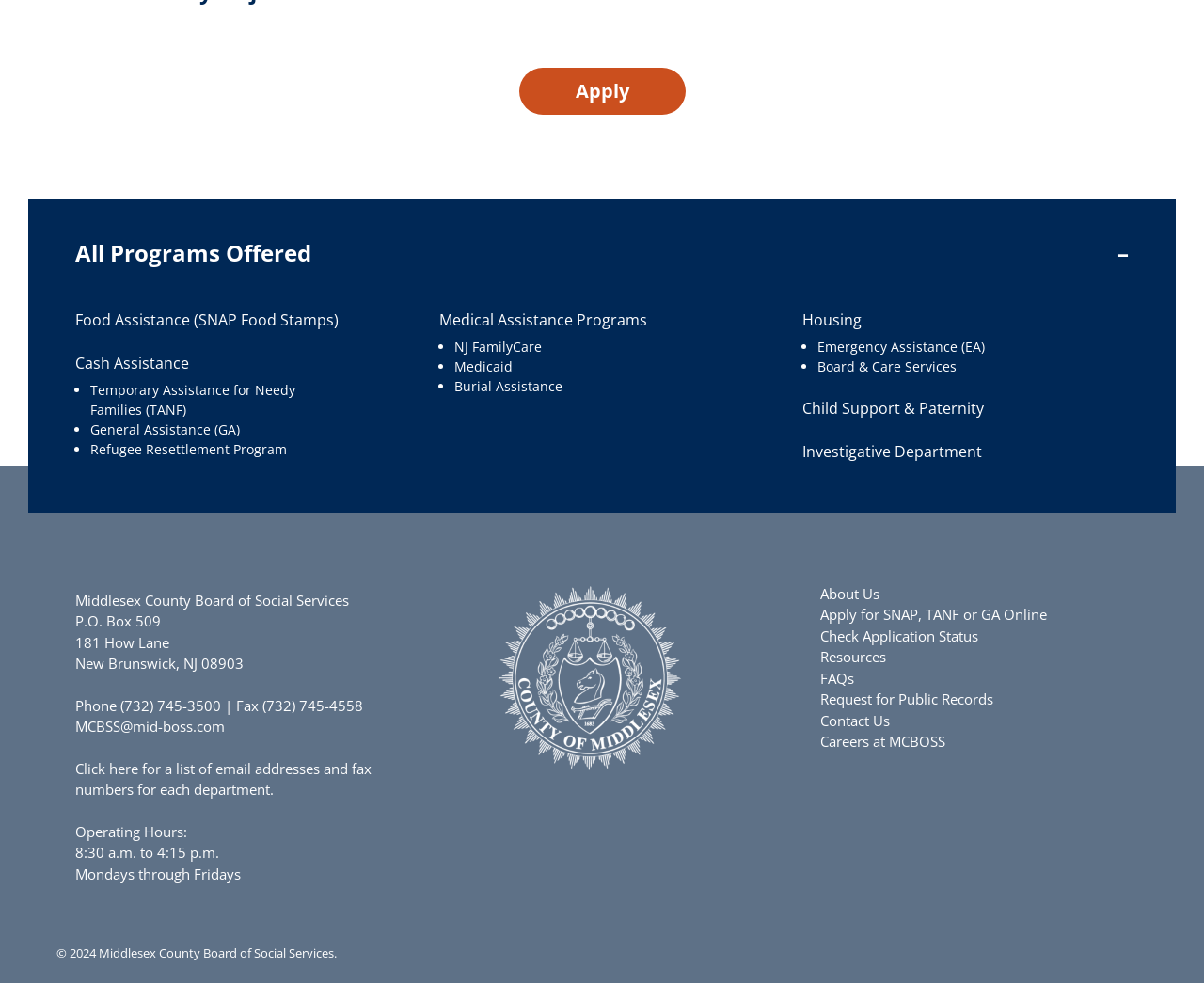What is the phone number of the organization?
Using the visual information, reply with a single word or short phrase.

(732) 745-3500